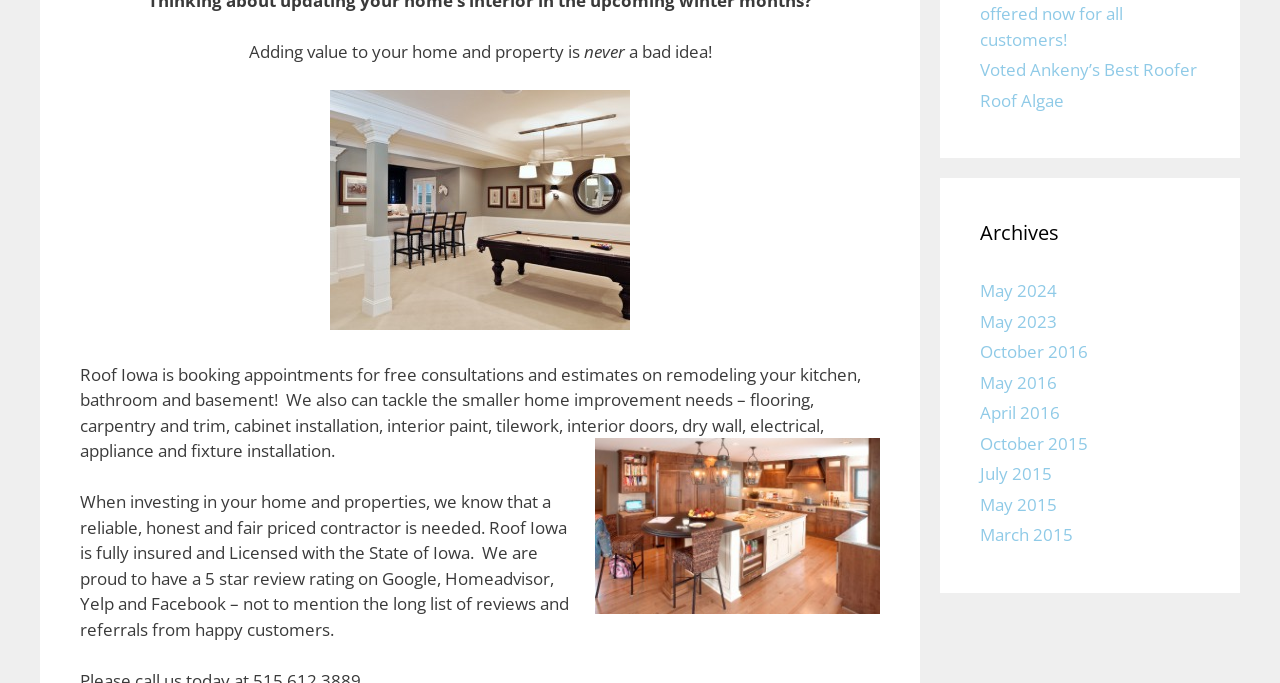Bounding box coordinates must be specified in the format (top-left x, top-left y, bottom-right x, bottom-right y). All values should be floating point numbers between 0 and 1. What are the bounding box coordinates of the UI element described as: Voted Ankeny’s Best Roofer

[0.766, 0.085, 0.935, 0.119]